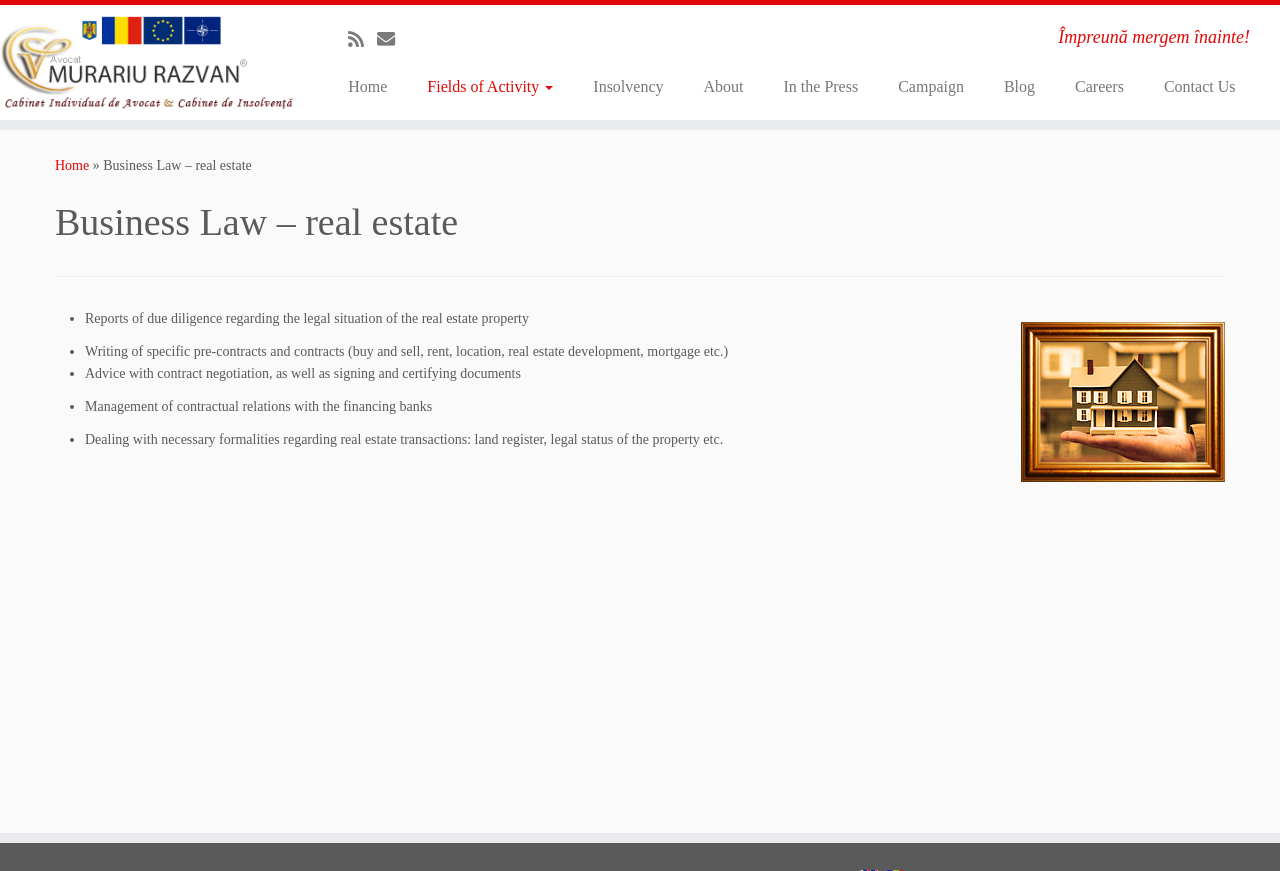Please find the bounding box coordinates of the clickable region needed to complete the following instruction: "Read about the 'Fields of Activity'". The bounding box coordinates must consist of four float numbers between 0 and 1, i.e., [left, top, right, bottom].

[0.318, 0.082, 0.448, 0.117]